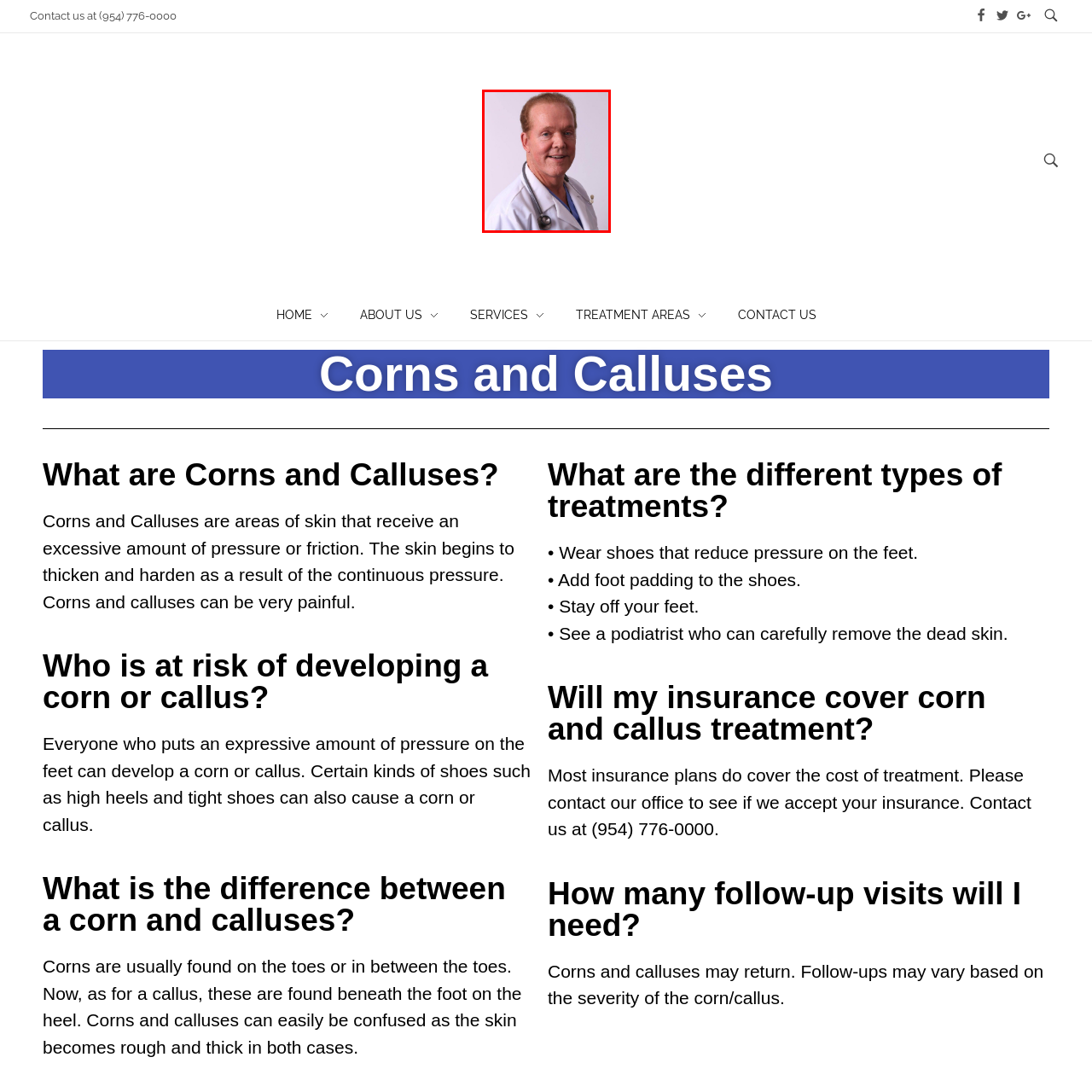Craft an in-depth description of the visual elements captured within the red box.

The image features a smiling male physician wearing a white lab coat over scrubs, with a stethoscope draped around his neck. He appears approachable and confident, embodying a professional demeanor suitable for a healthcare setting. This photograph is part of the branding for "THE FOOT CARE CENTER," which emphasizes foot health and specialized care. The accompanying information suggests a focus on treatments for conditions like corns and calluses, indicating that he likely plays a significant role in patient care related to podiatry.